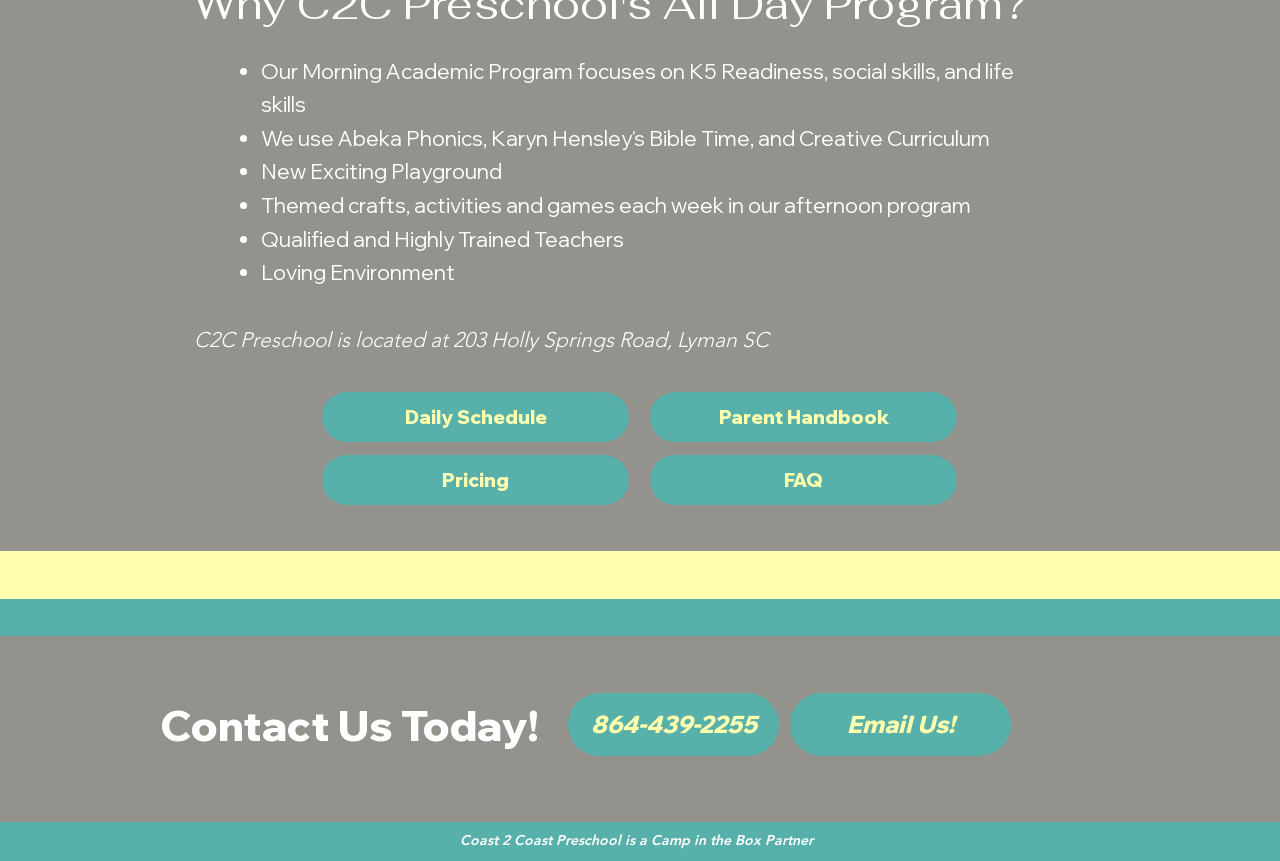What is the phone number to contact?
Please give a detailed and elaborate explanation in response to the question.

The phone number to contact can be found by reading the link '864-439-2255' which is located at the bottom of the webpage.